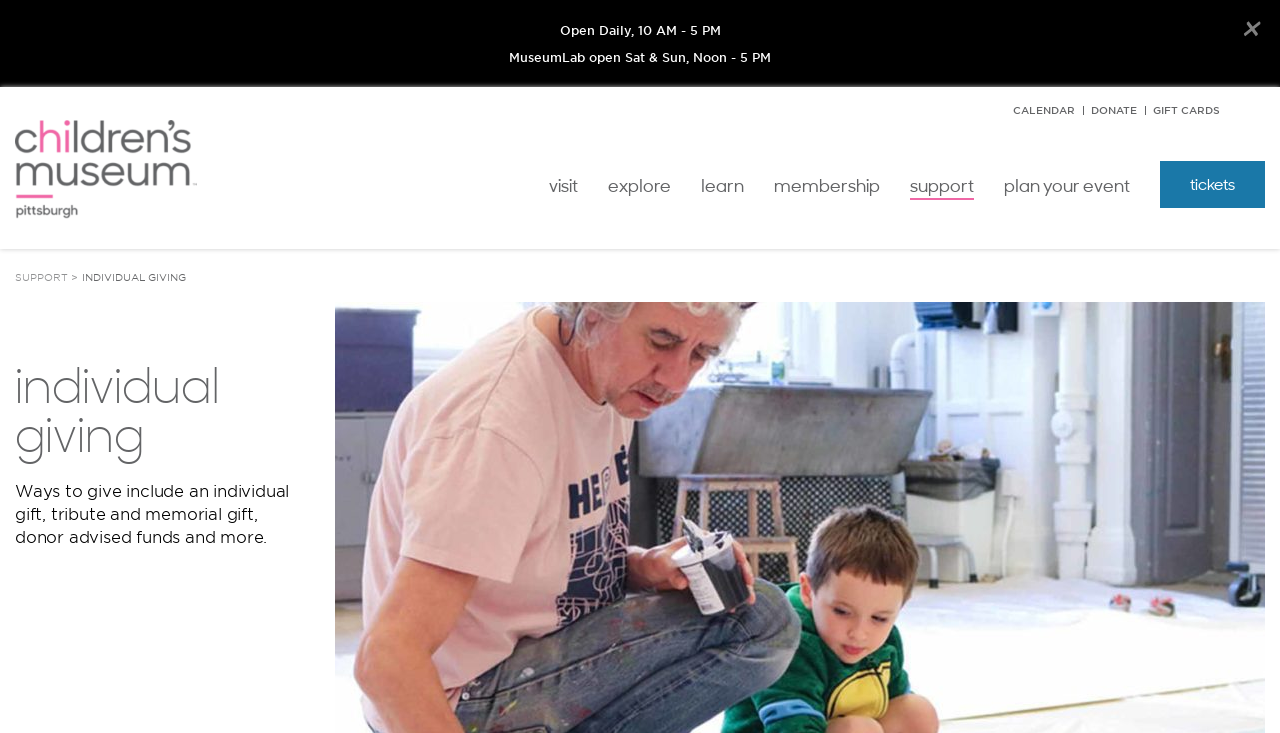Determine the bounding box coordinates for the clickable element required to fulfill the instruction: "close the alert". Provide the coordinates as four float numbers between 0 and 1, i.e., [left, top, right, bottom].

[0.953, 0.007, 1.0, 0.072]